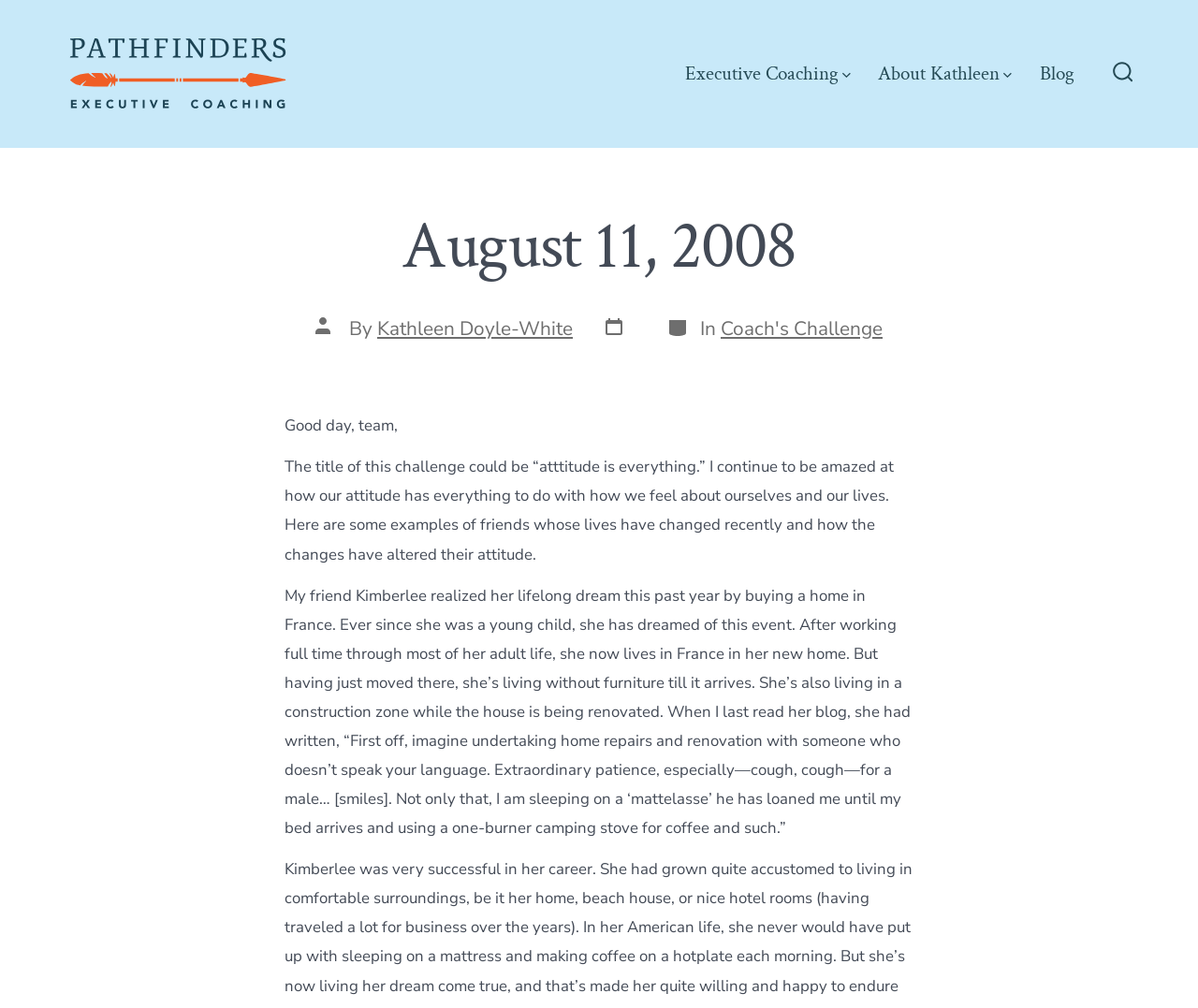Use a single word or phrase to answer the question: What is Kimberlee using for coffee and such?

A one-burner camping stove